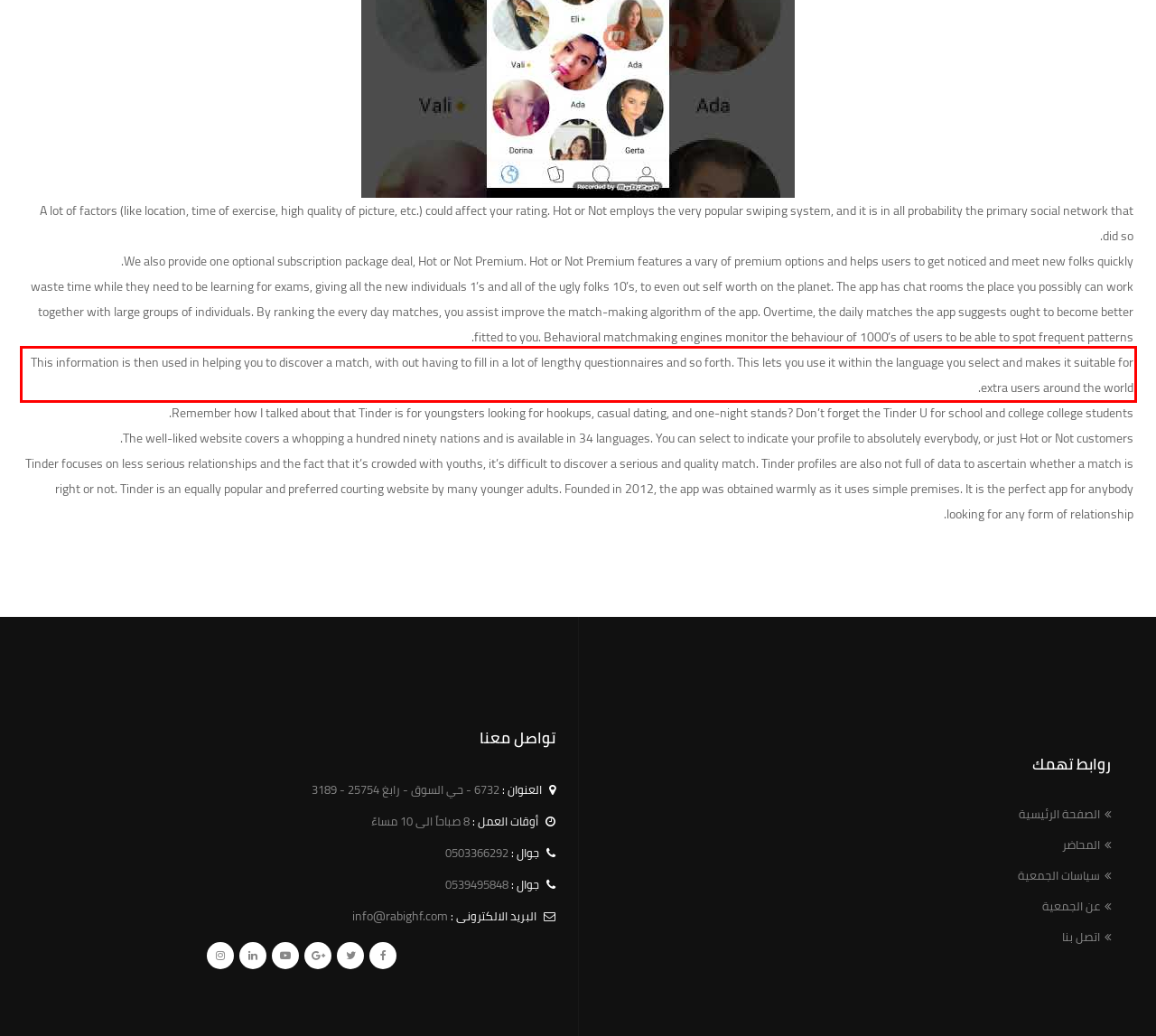Given a screenshot of a webpage, locate the red bounding box and extract the text it encloses.

This information is then used in helping you to discover a match, with out having to fill in a lot of lengthy questionnaires and so forth. This lets you use it within the language you select and makes it suitable for extra users around the world.